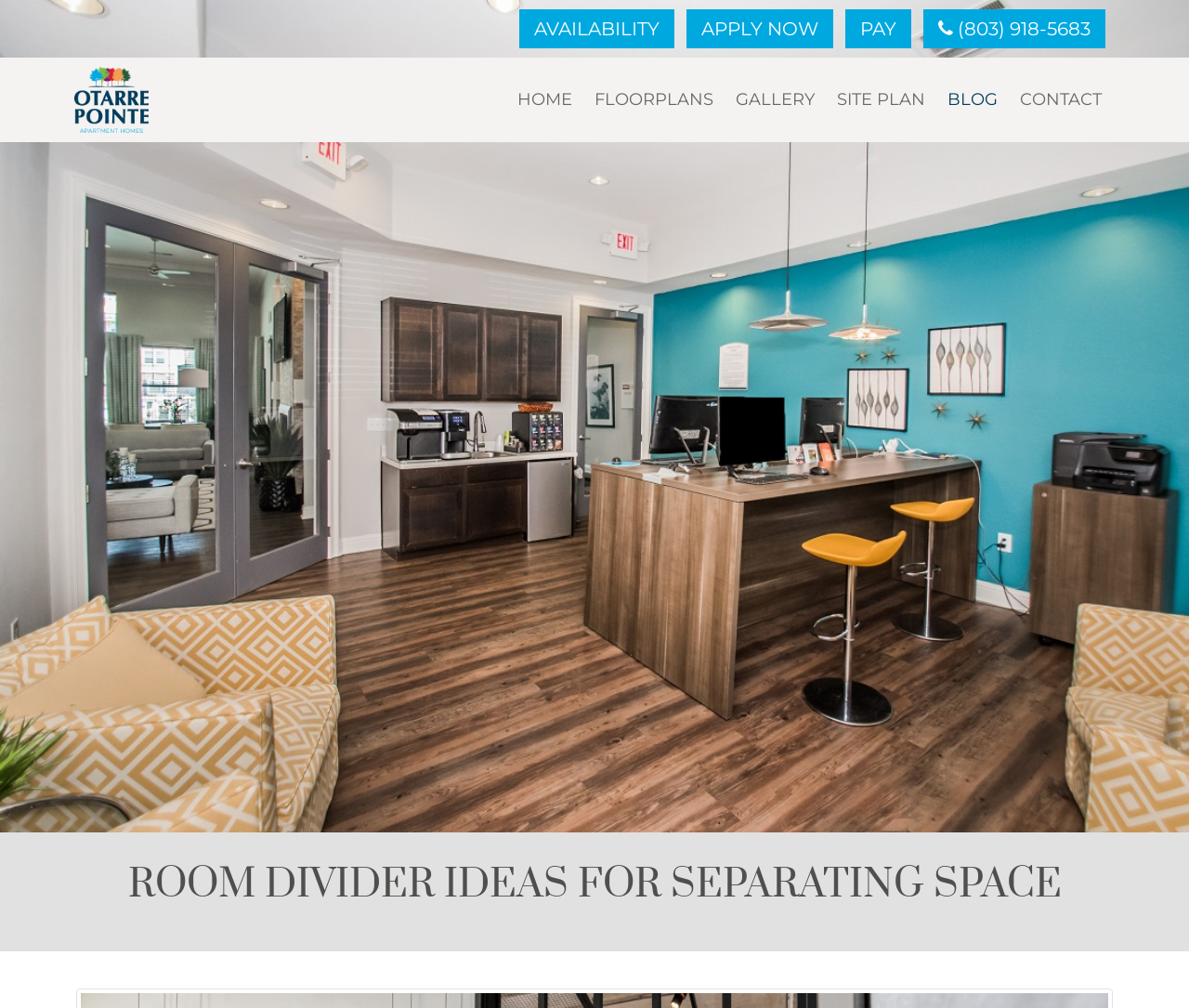Determine the primary headline of the webpage.

ROOM DIVIDER IDEAS FOR SEPARATING SPACE